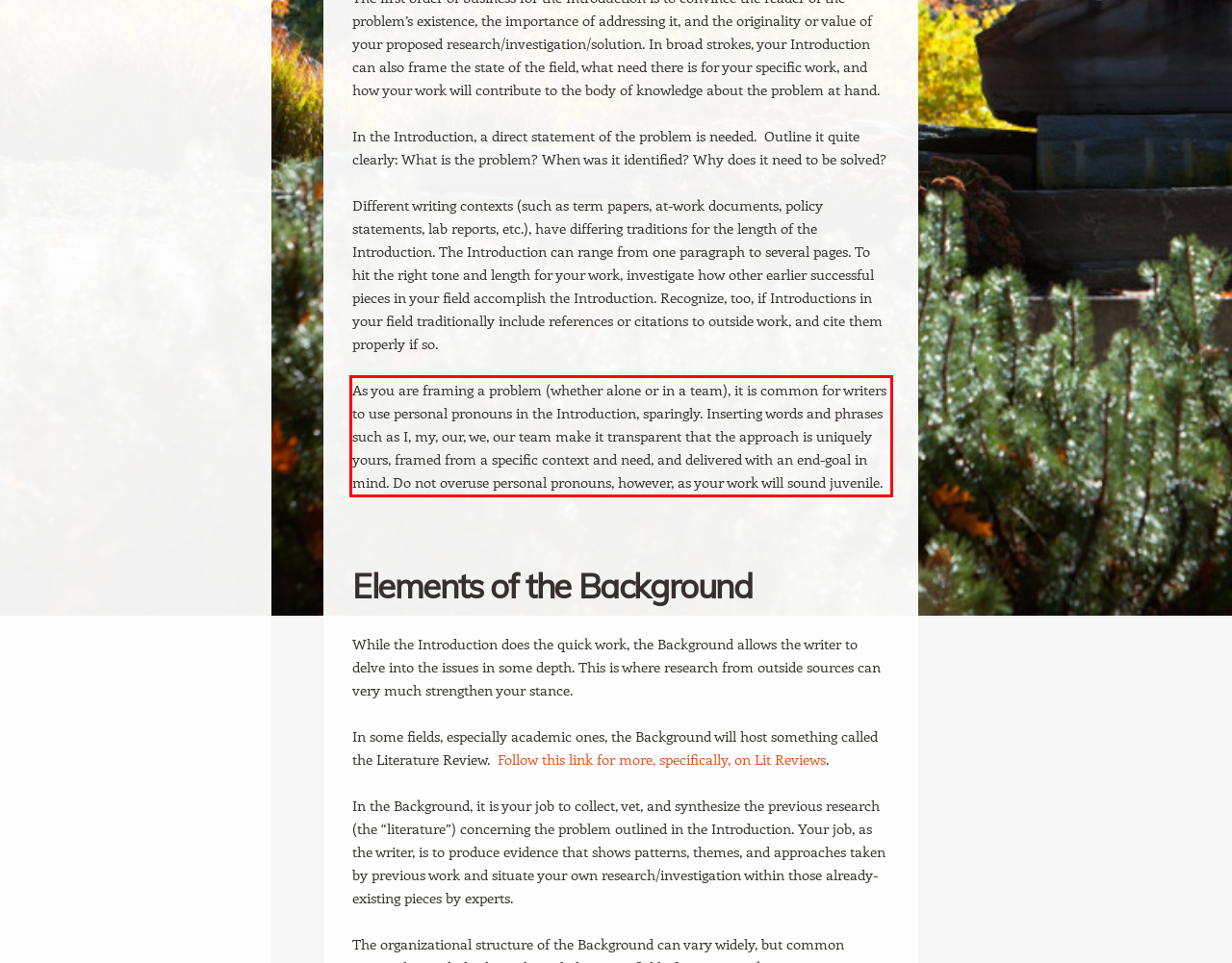There is a UI element on the webpage screenshot marked by a red bounding box. Extract and generate the text content from within this red box.

As you are framing a problem (whether alone or in a team), it is common for writers to use personal pronouns in the Introduction, sparingly. Inserting words and phrases such as I, my, our, we, our team make it transparent that the approach is uniquely yours, framed from a specific context and need, and delivered with an end-goal in mind. Do not overuse personal pronouns, however, as your work will sound juvenile.